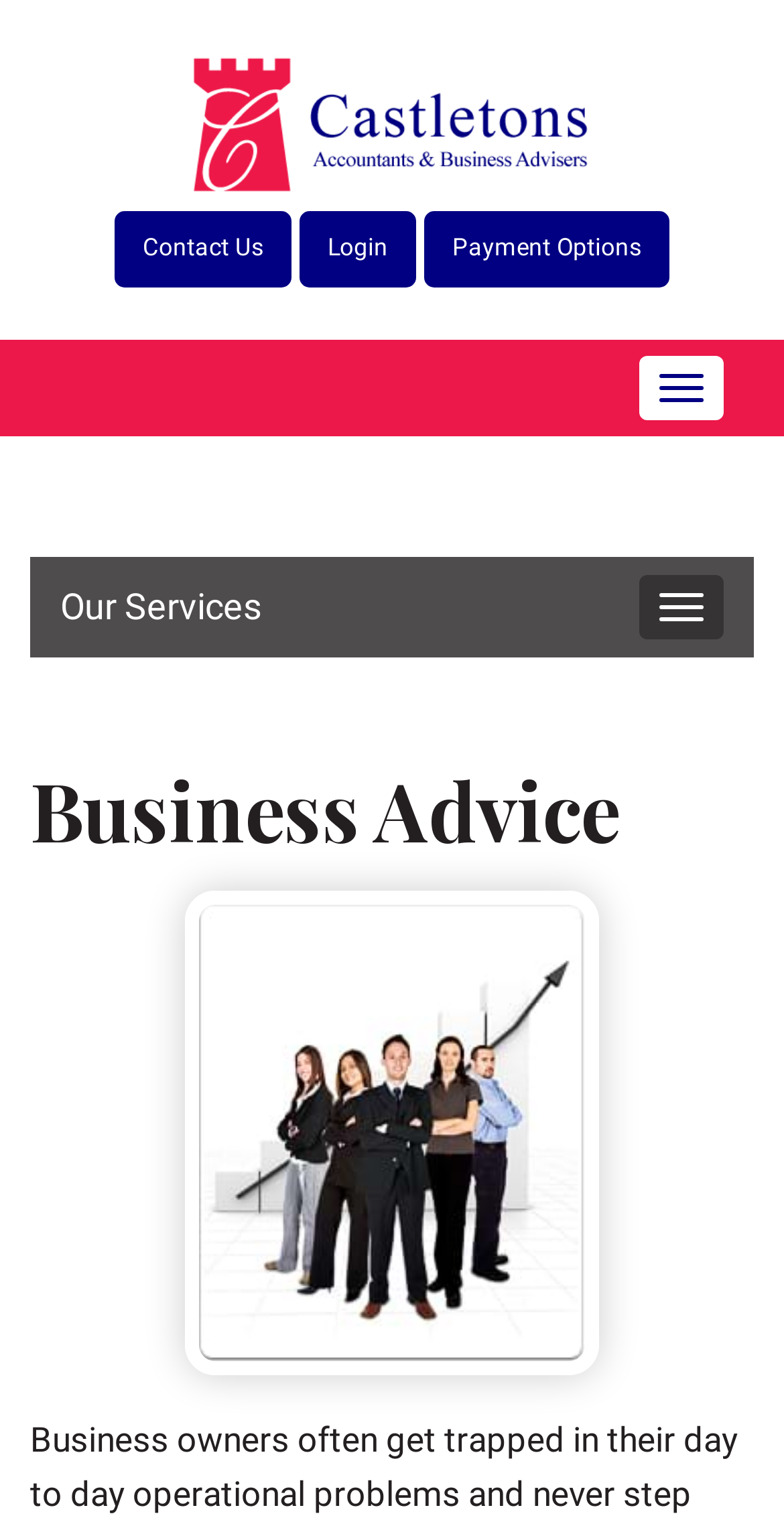What is the purpose of the 'Toggle navigation' button?
Can you provide an in-depth and detailed response to the question?

The 'Toggle navigation' button is likely used to show or hide the navigation menu. This is a common functionality in web pages, and the button's text suggests its purpose.